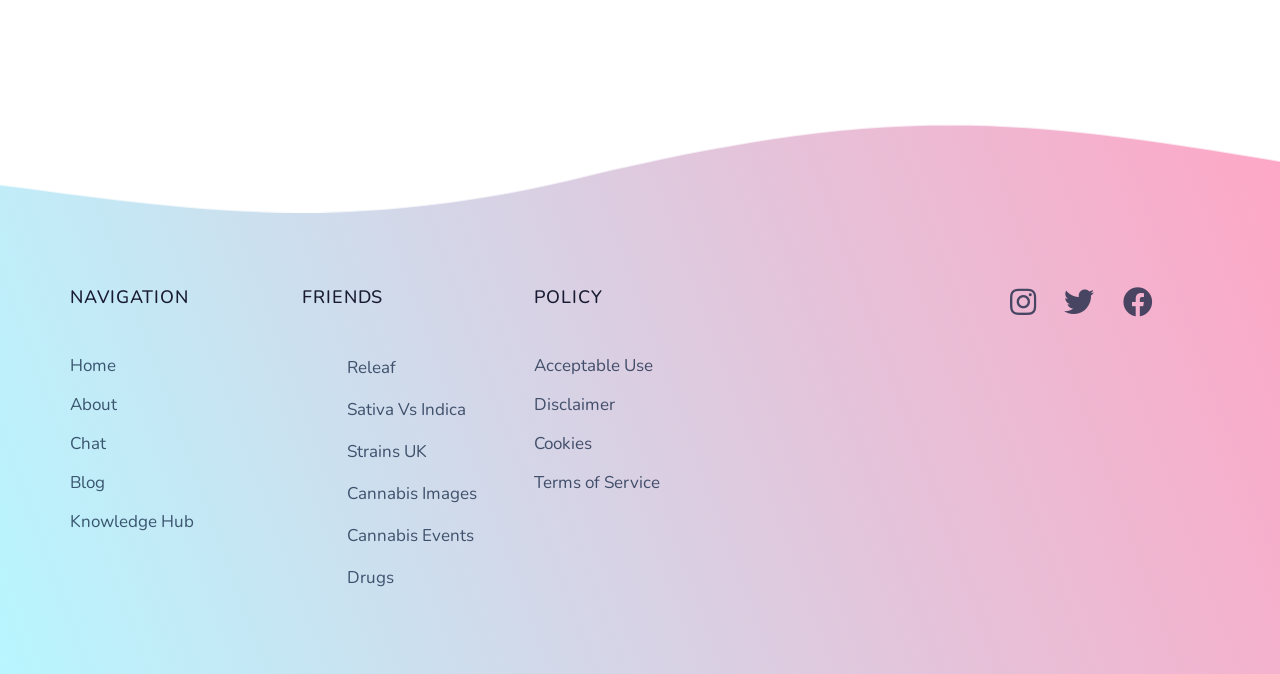Show me the bounding box coordinates of the clickable region to achieve the task as per the instruction: "Contact us for more information".

None